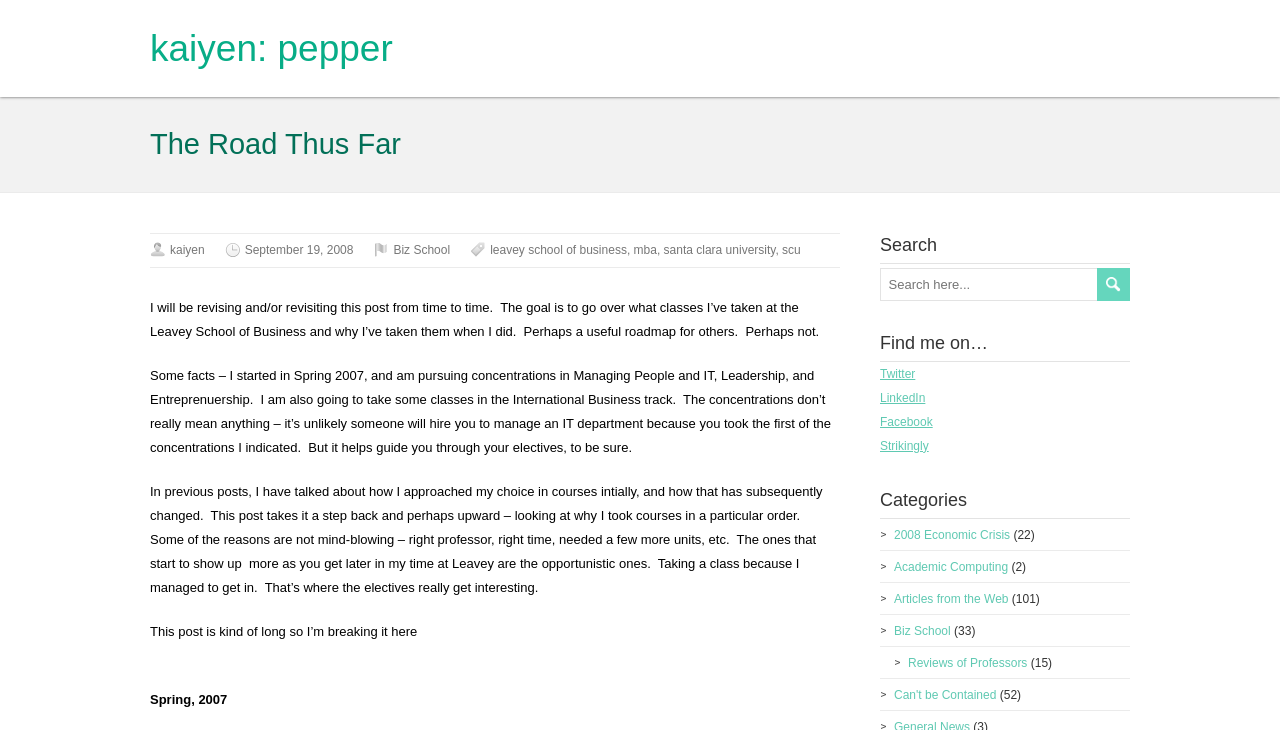Please find and report the bounding box coordinates of the element to click in order to perform the following action: "Visit the 'Biz School' page". The coordinates should be expressed as four float numbers between 0 and 1, in the format [left, top, right, bottom].

[0.307, 0.333, 0.352, 0.352]